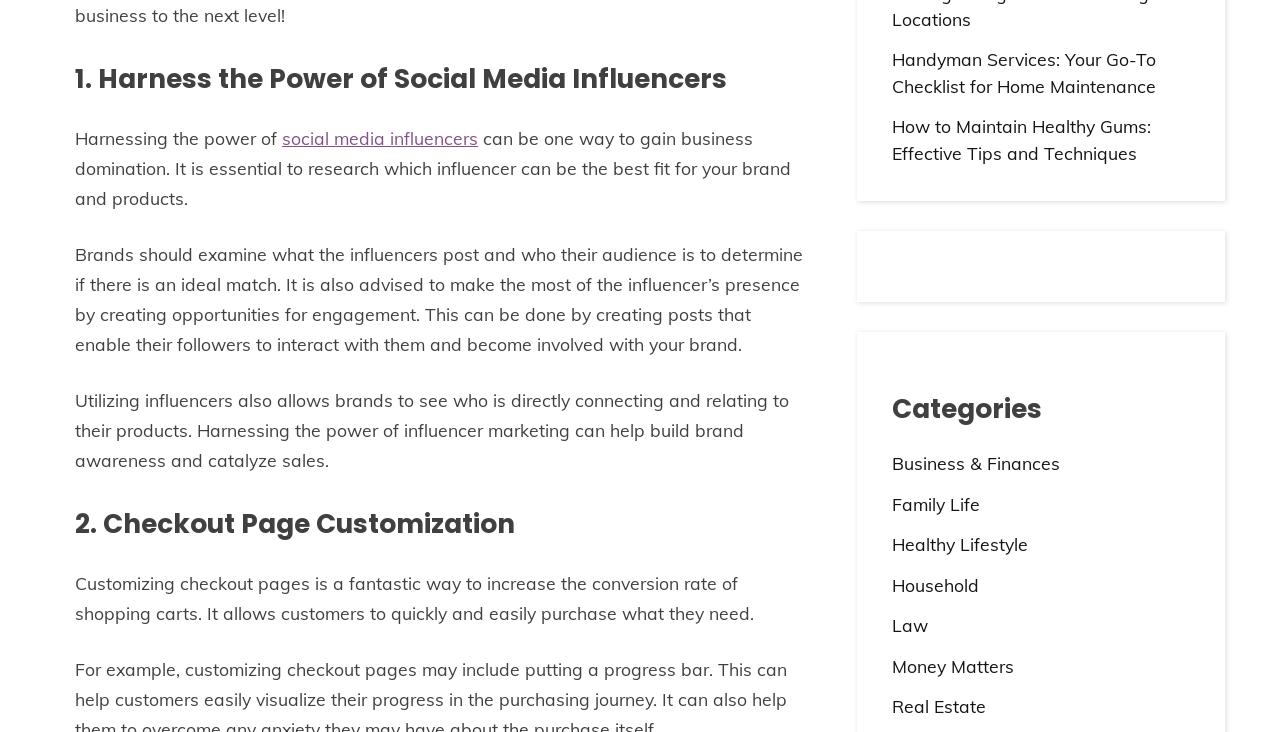Using the provided element description, identify the bounding box coordinates as (top-left x, top-left y, bottom-right x, bottom-right y). Ensure all values are between 0 and 1. Description: Business & Finances

[0.697, 0.618, 0.828, 0.648]